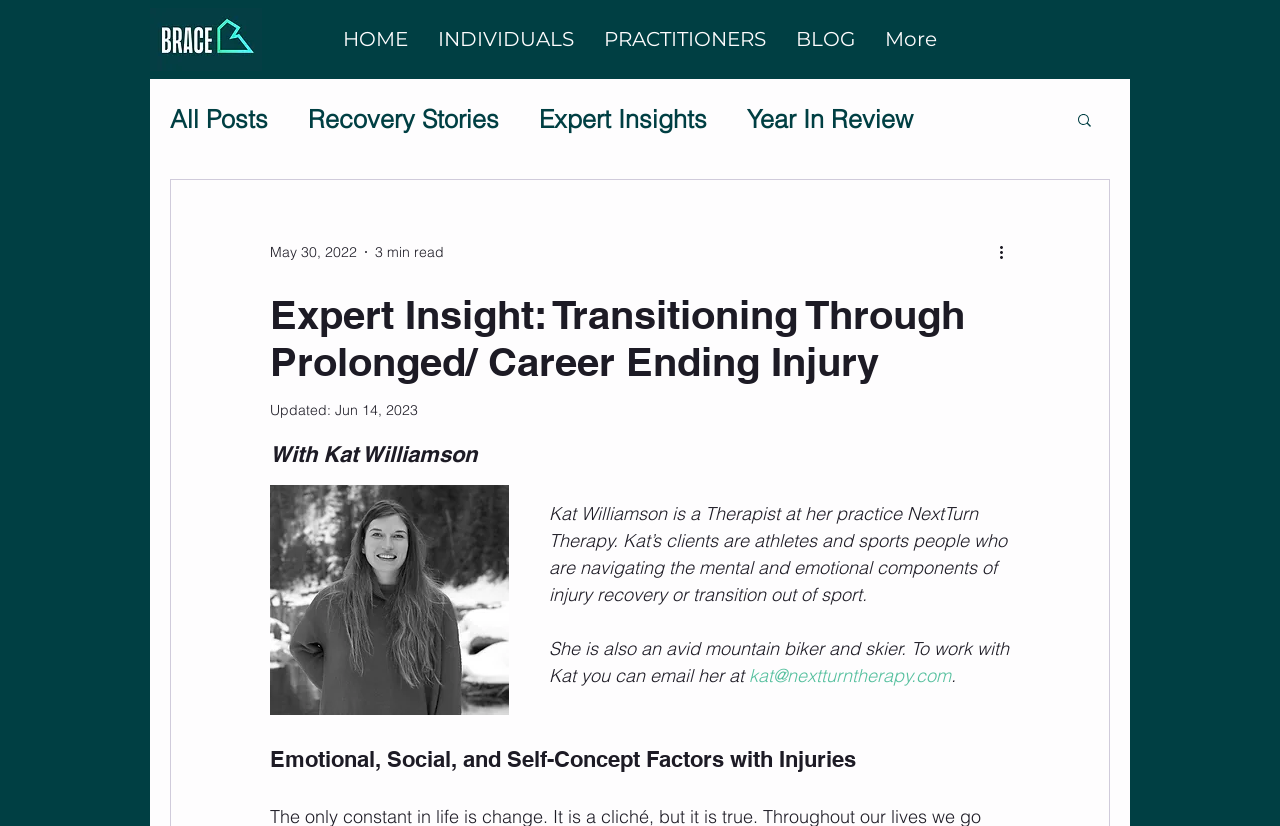Identify the bounding box coordinates for the UI element described as: "HOME".

[0.256, 0.01, 0.33, 0.086]